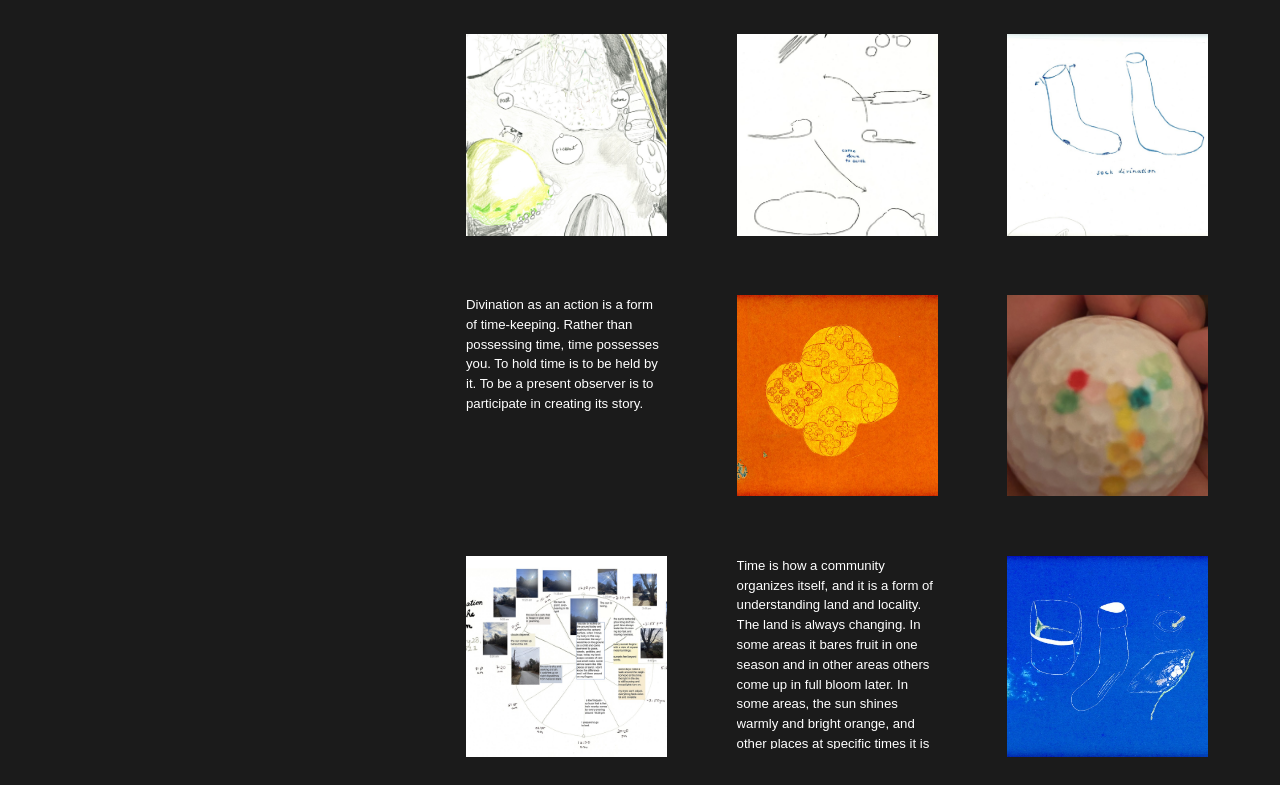How many links are there in the top row? Please answer the question using a single word or phrase based on the image.

3